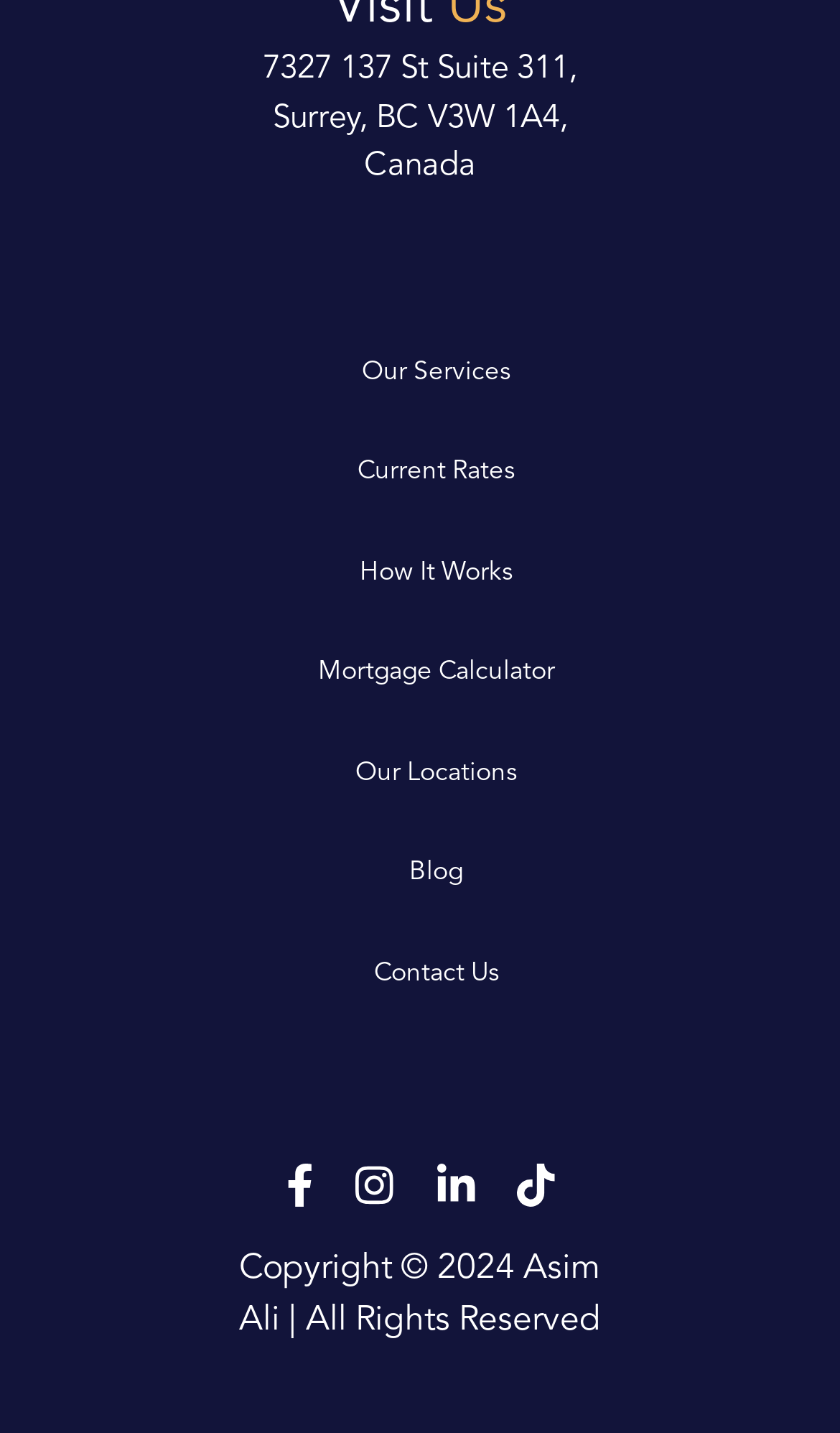What is the purpose of the 'Mortgage Calculator' link?
Please answer using one word or phrase, based on the screenshot.

To calculate mortgage